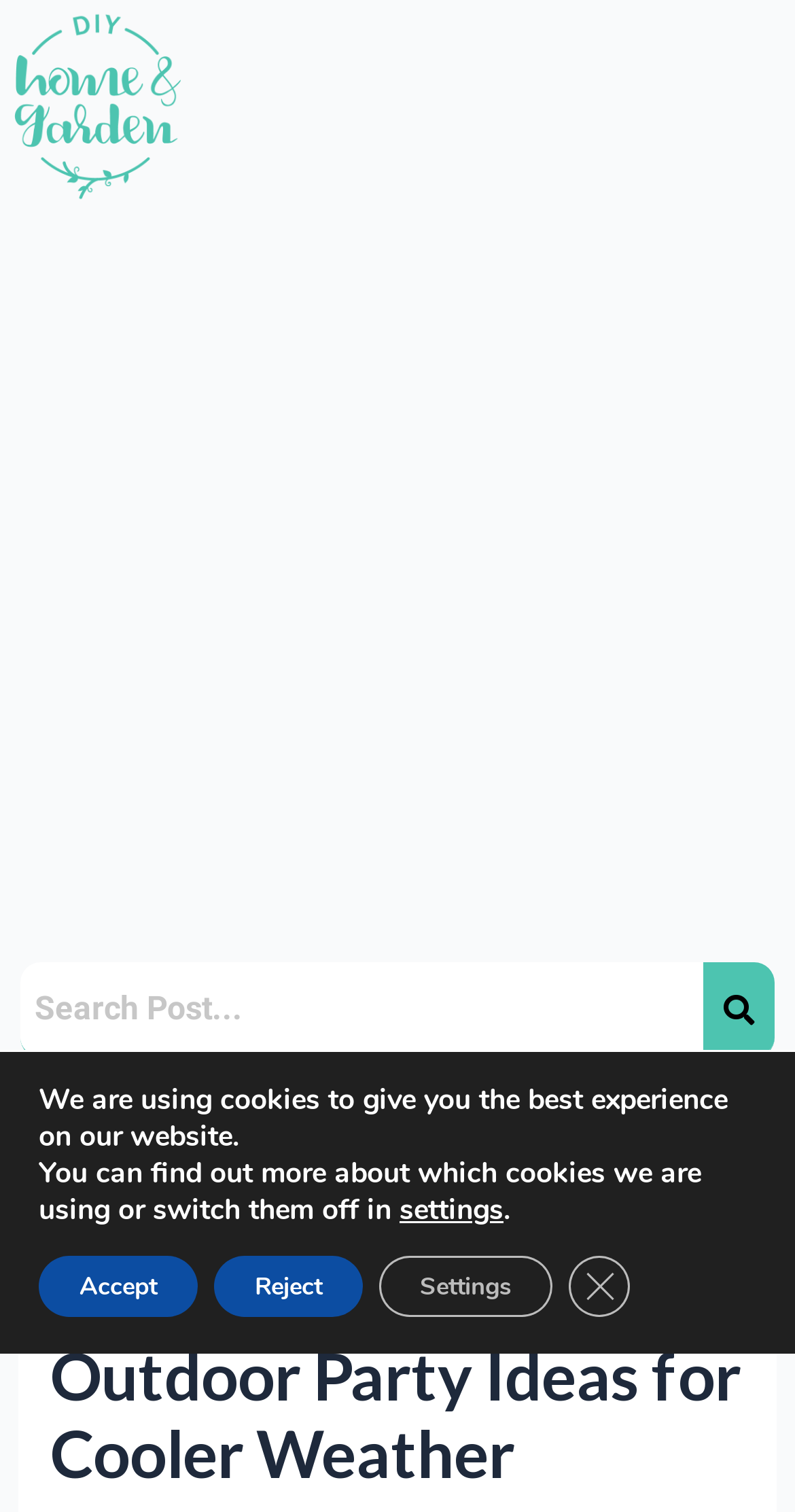Respond with a single word or phrase for the following question: 
What is the purpose of the webpage?

Outdoor party ideas